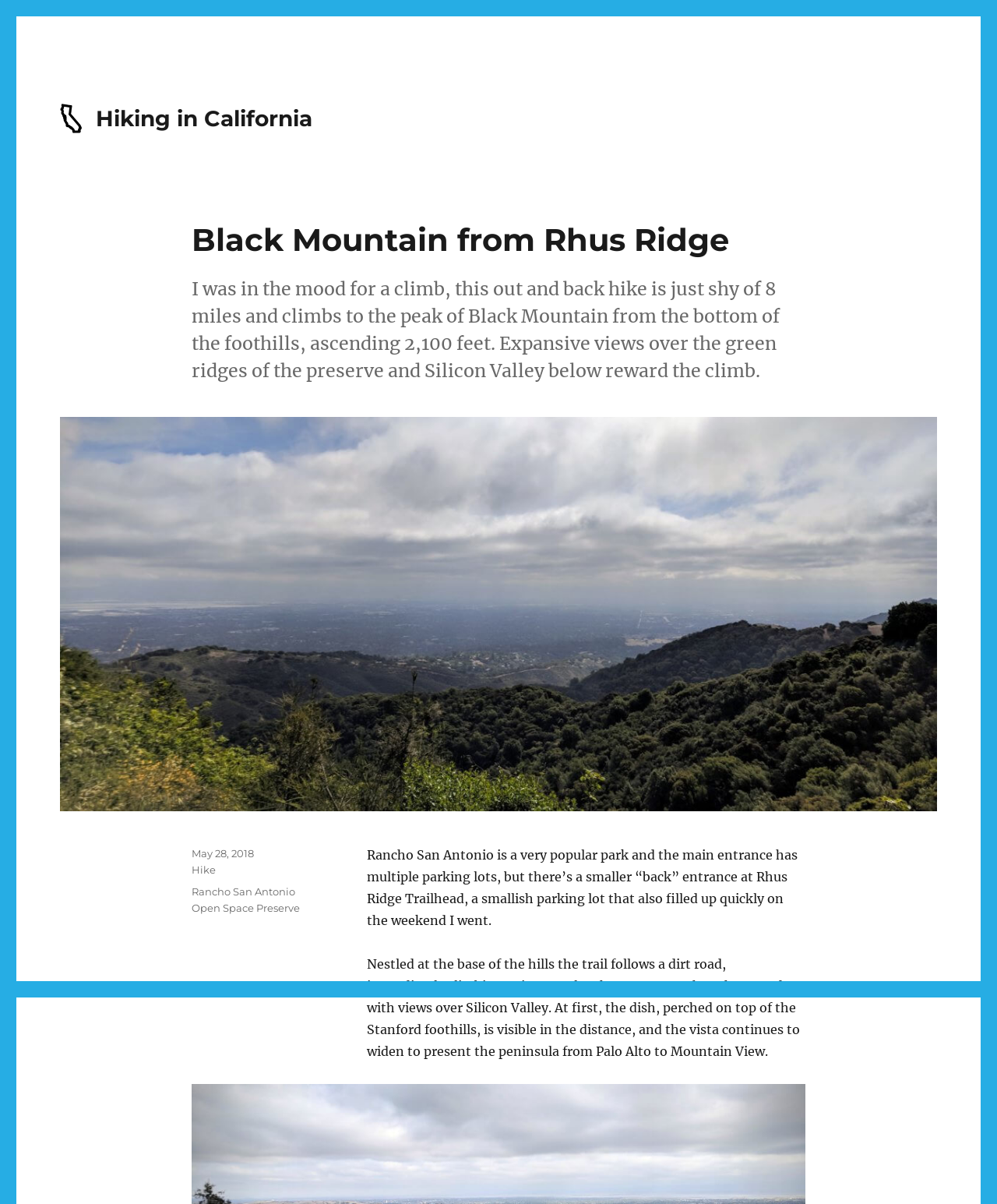How long is the hike described in the article?
Please analyze the image and answer the question with as much detail as possible.

The article states that the out and back hike is 'just shy of 8 miles'. This information is found in the first paragraph describing the hike.